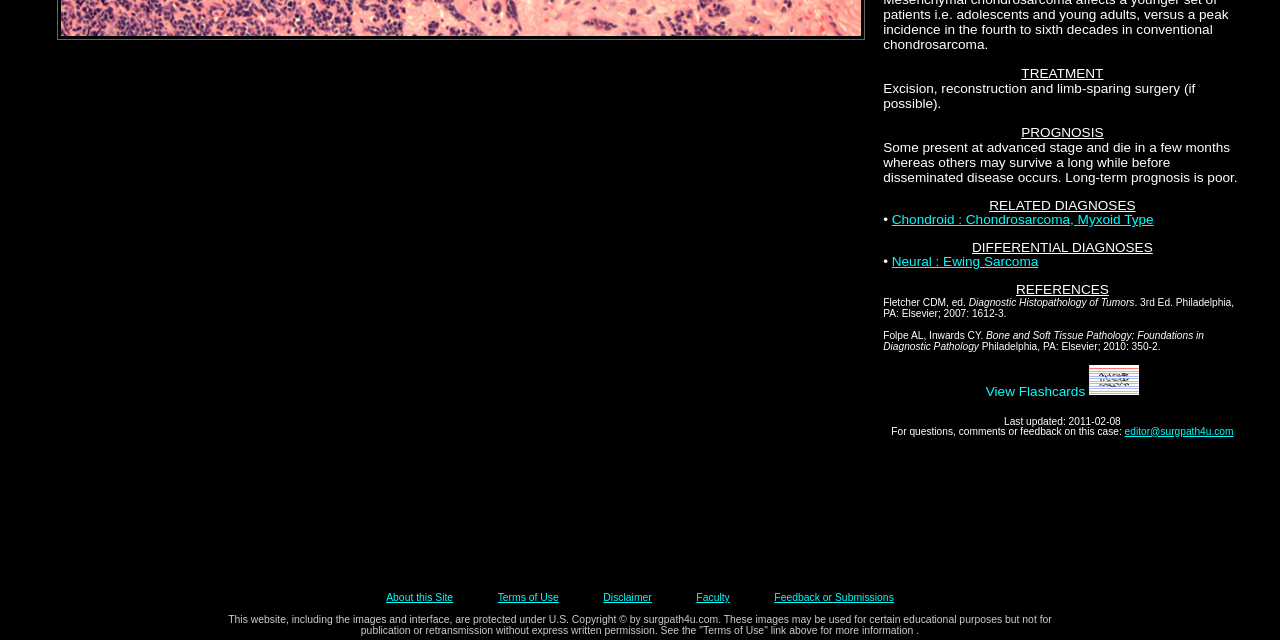Provide the bounding box coordinates of the UI element that matches the description: "editor@surgpath4u.com".

[0.879, 0.665, 0.964, 0.682]